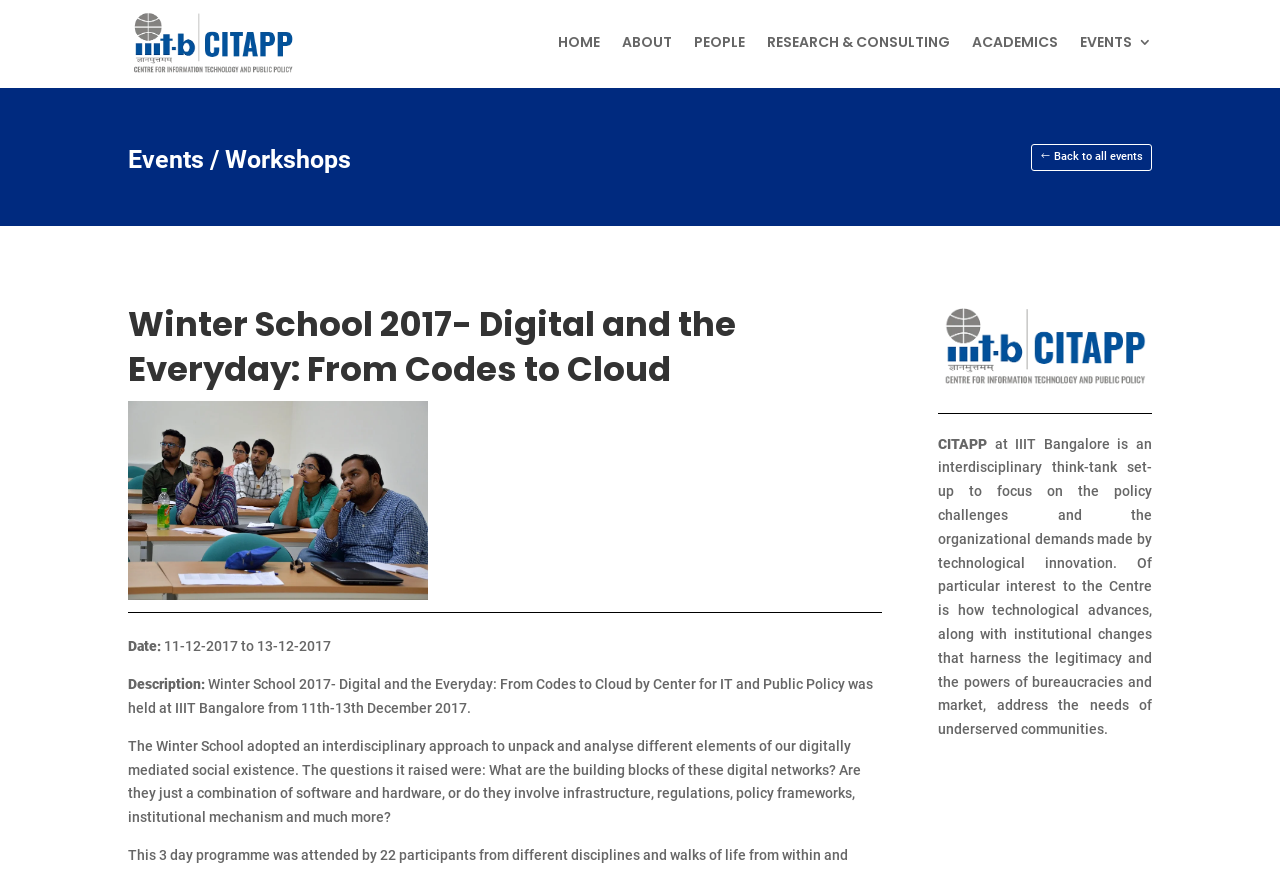Identify the bounding box for the UI element that is described as follows: "Blog".

None